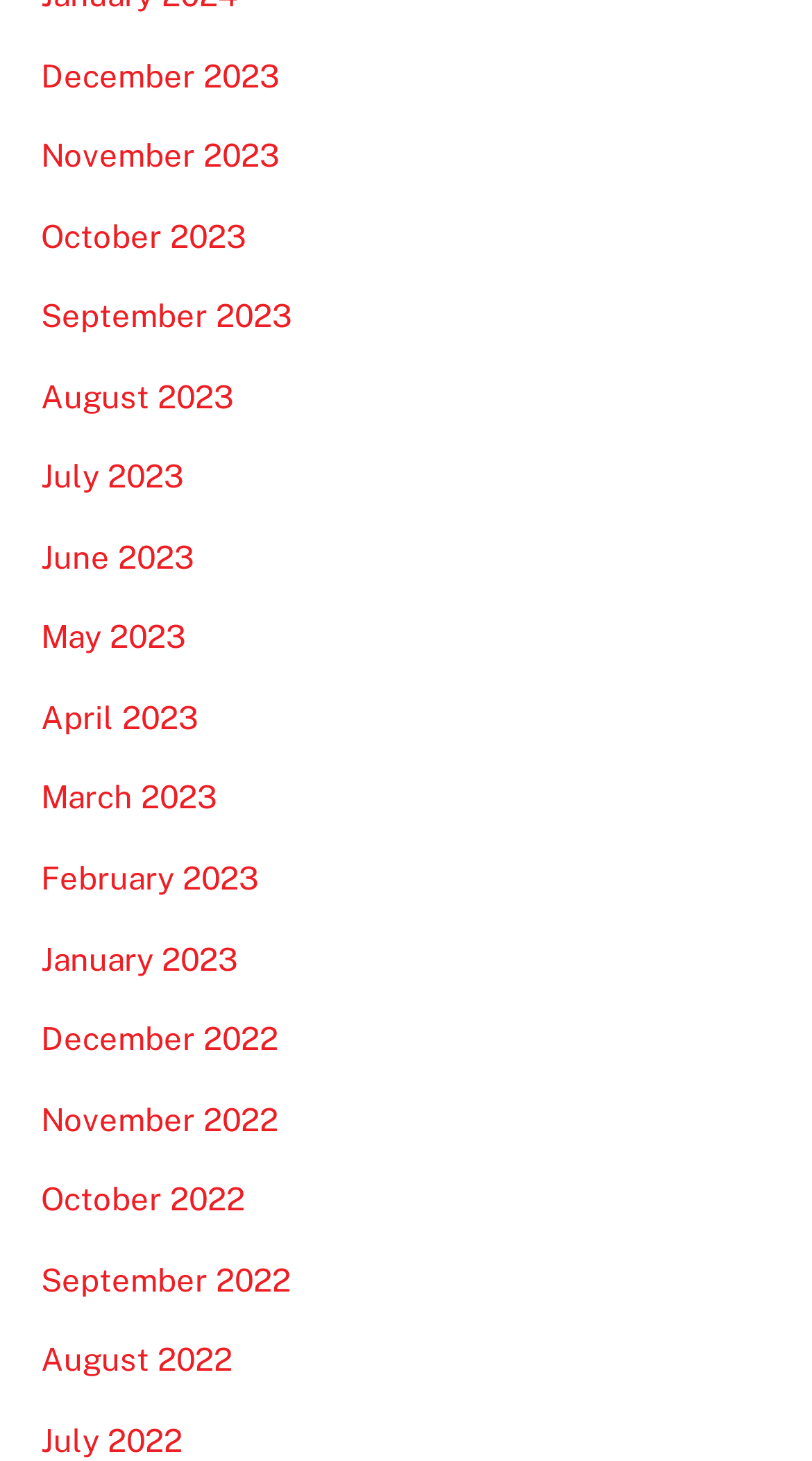Pinpoint the bounding box coordinates of the clickable area necessary to execute the following instruction: "View November 2022". The coordinates should be given as four float numbers between 0 and 1, namely [left, top, right, bottom].

[0.05, 0.754, 0.342, 0.778]